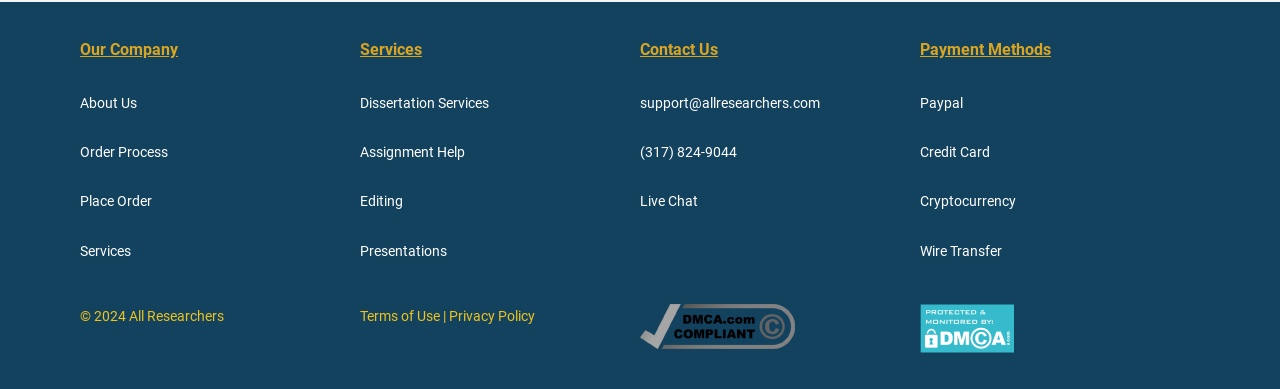Predict the bounding box of the UI element that fits this description: "title="DMCA.com Protection Status"".

[0.719, 0.818, 0.792, 0.865]